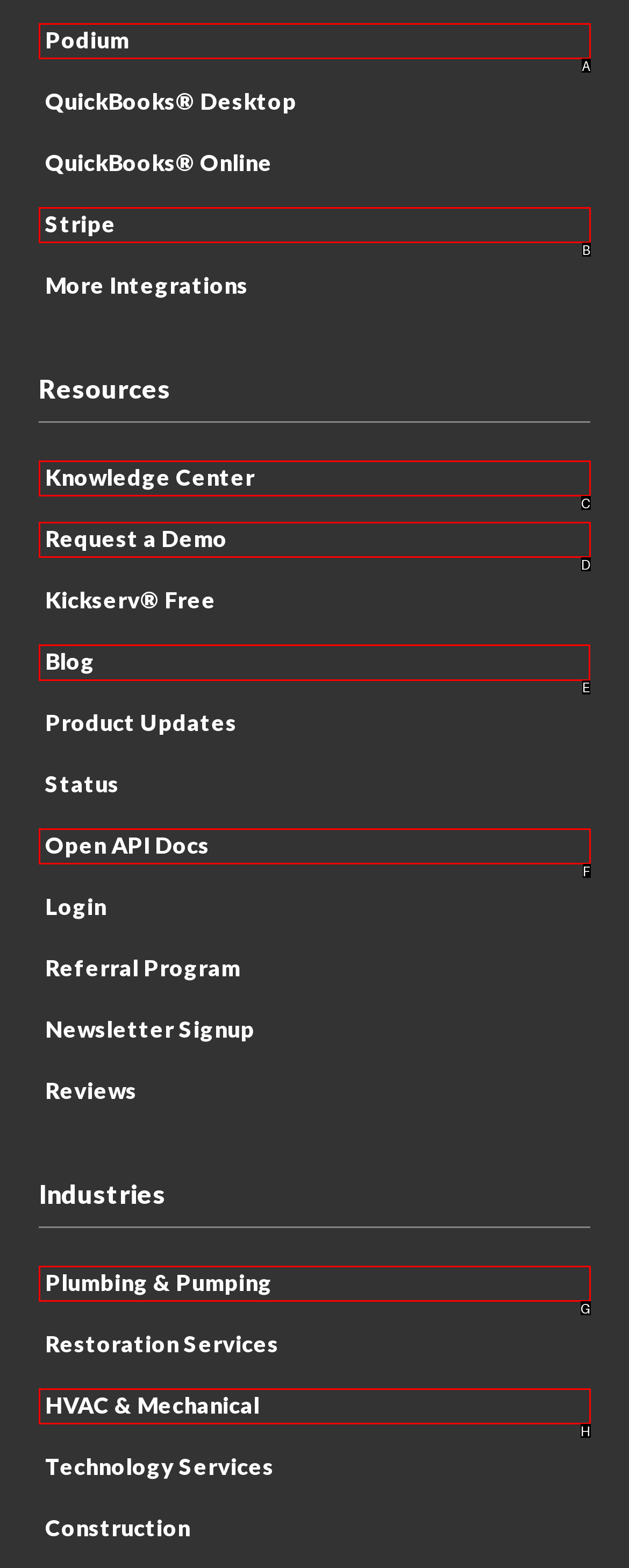Choose the HTML element to click for this instruction: Read the blog Answer with the letter of the correct choice from the given options.

E